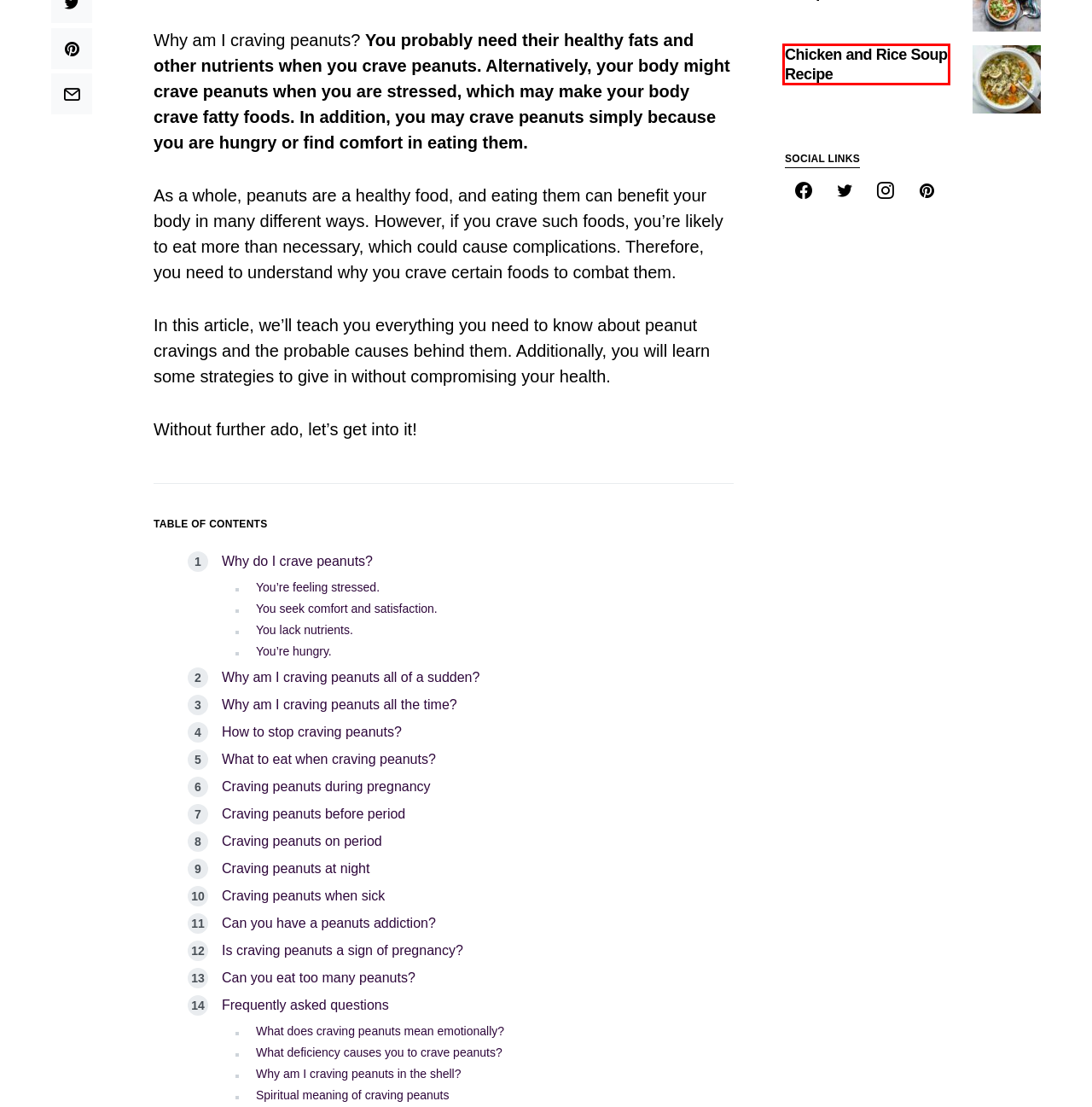Given a webpage screenshot with a red bounding box around a UI element, choose the webpage description that best matches the new webpage after clicking the element within the bounding box. Here are the candidates:
A. Annabel Johnson, Author at Simply Called Food
B. Privacy Policy
C. Green Chili Chicken Soup Recipe
D. Why Am I Craving Coconut? [And What to Do? Explained!]
E. Terms
F. Chicken and Rice Soup Recipe
G. Health Archives - Simply Called Food
H. About Us

F